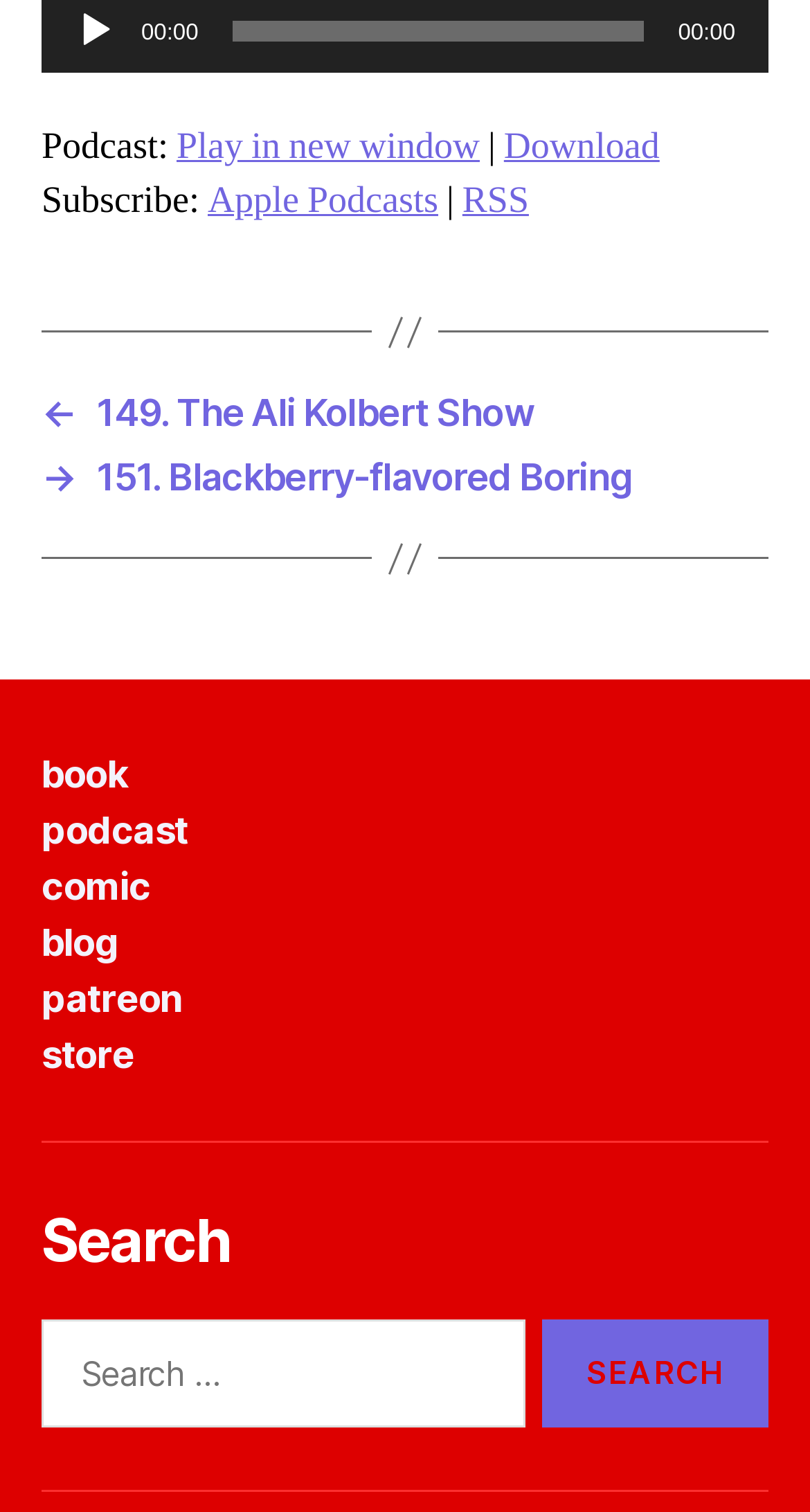Pinpoint the bounding box coordinates for the area that should be clicked to perform the following instruction: "Search for something".

[0.669, 0.873, 0.949, 0.944]